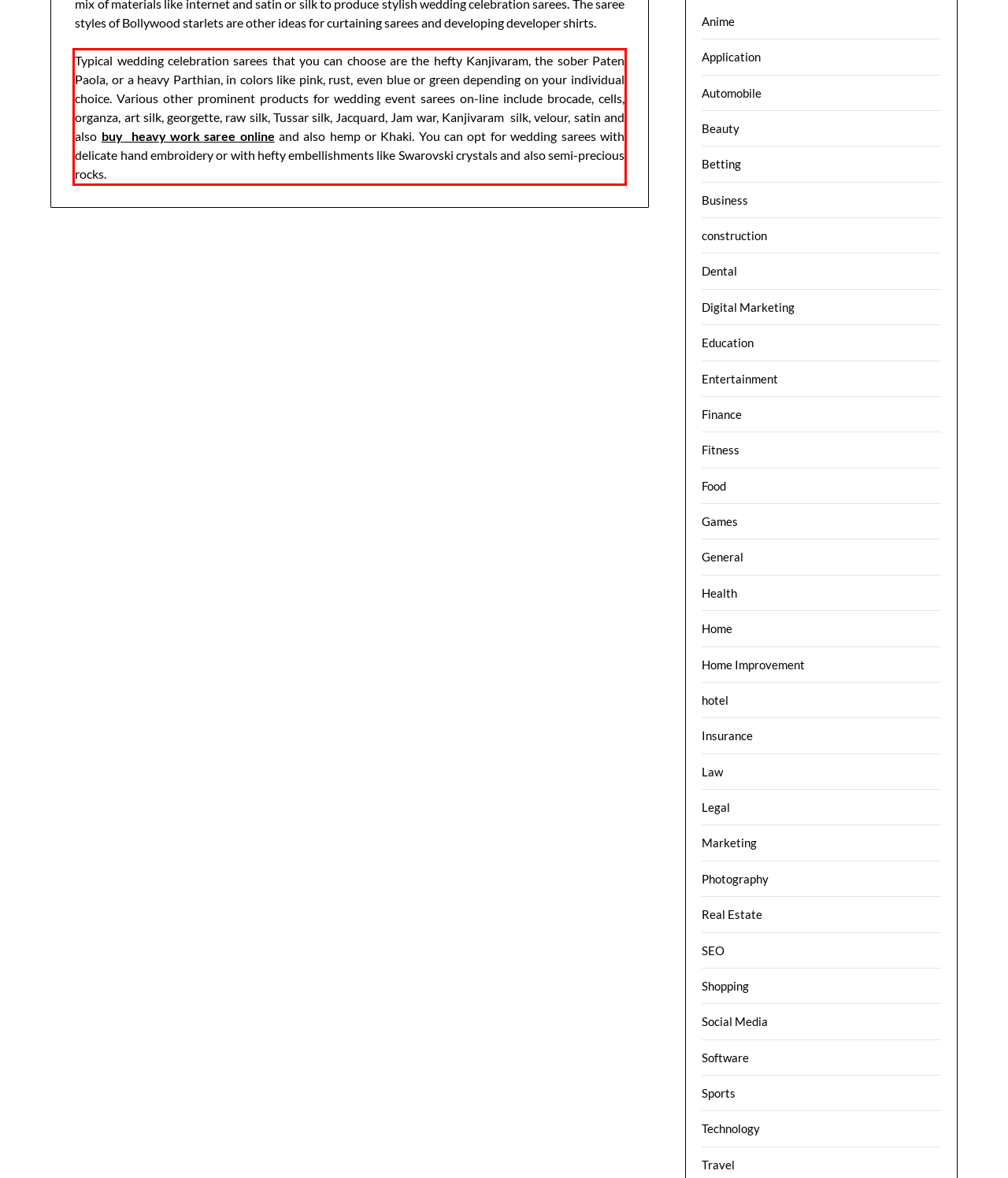The screenshot you have been given contains a UI element surrounded by a red rectangle. Use OCR to read and extract the text inside this red rectangle.

Typical wedding celebration sarees that you can choose are the hefty Kanjivaram, the sober Paten Paola, or a heavy Parthian, in colors like pink, rust, even blue or green depending on your individual choice. Various other prominent products for wedding event sarees on-line include brocade, cells, organza, art silk, georgette, raw silk, Tussar silk, Jacquard, Jam war, Kanjivaram silk, velour, satin and also buy heavy work saree online and also hemp or Khaki. You can opt for wedding sarees with delicate hand embroidery or with hefty embellishments like Swarovski crystals and also semi-precious rocks.